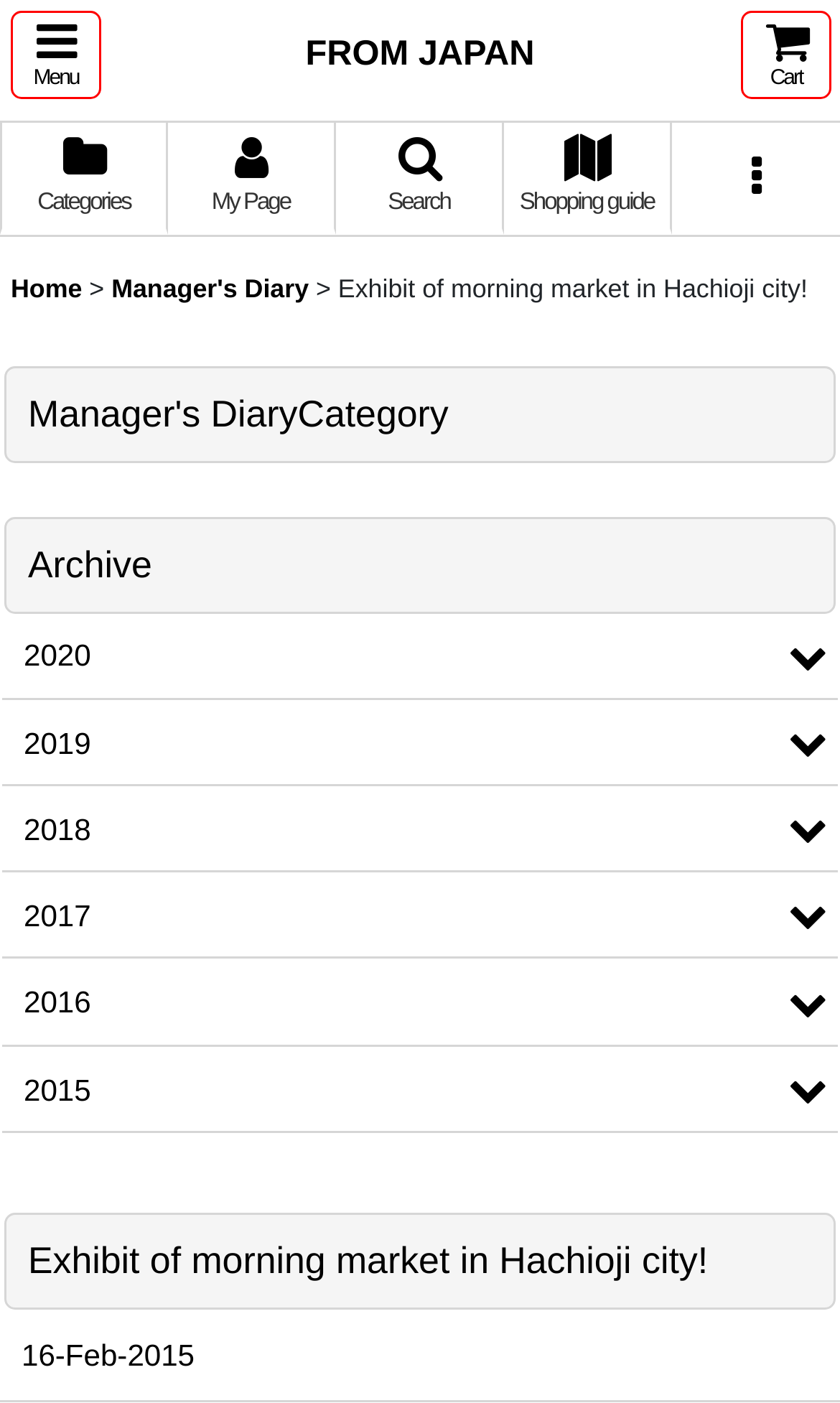How many navigation links are there?
We need a detailed and exhaustive answer to the question. Please elaborate.

I counted the number of links in the top navigation bar, which are 'FROM JAPAN', 'Categories', 'My Page', 'Shopping guide', 'Cart', and 'Home', totaling 6 links.